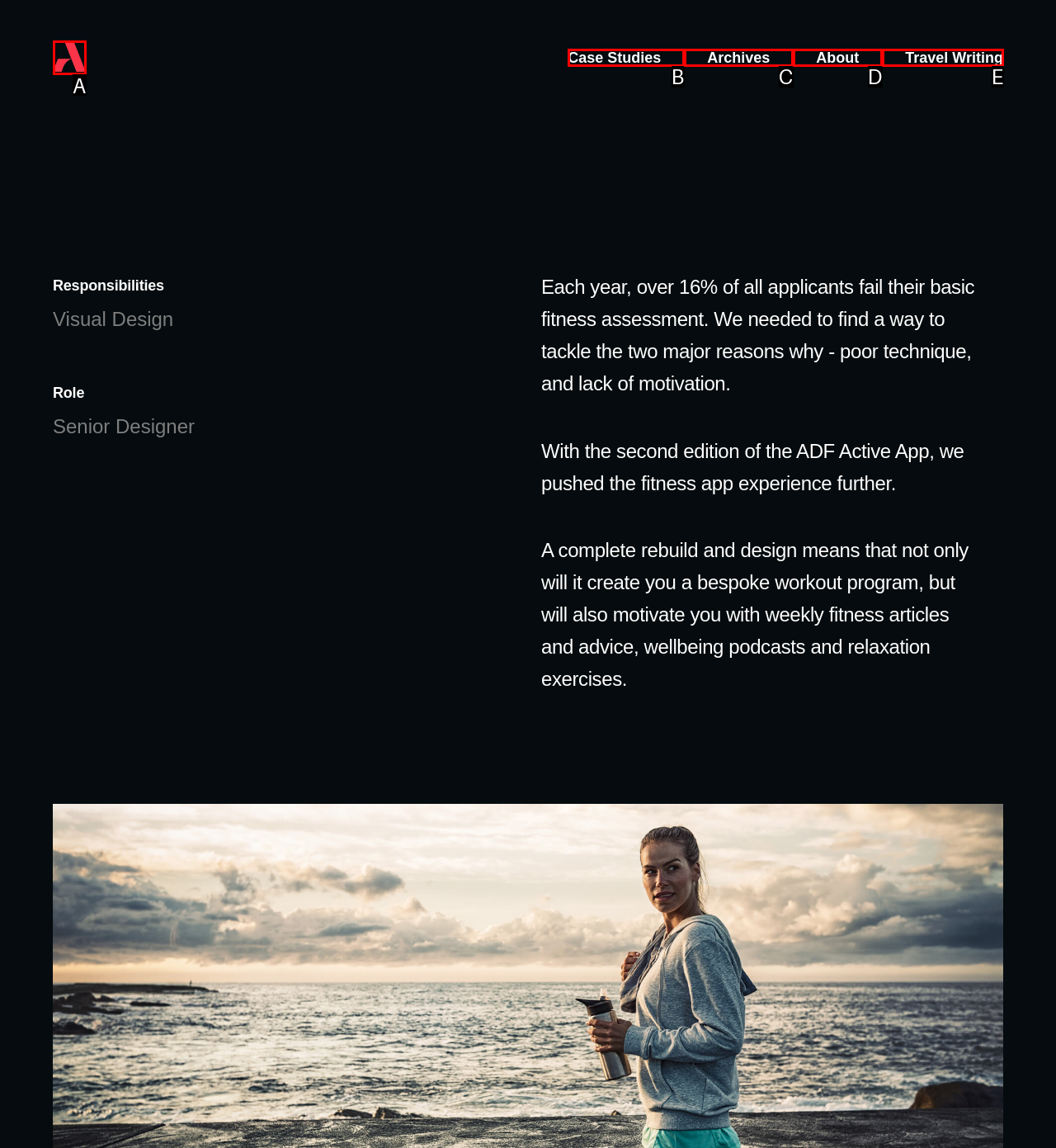Based on the description: Travel Writing
Select the letter of the corresponding UI element from the choices provided.

E